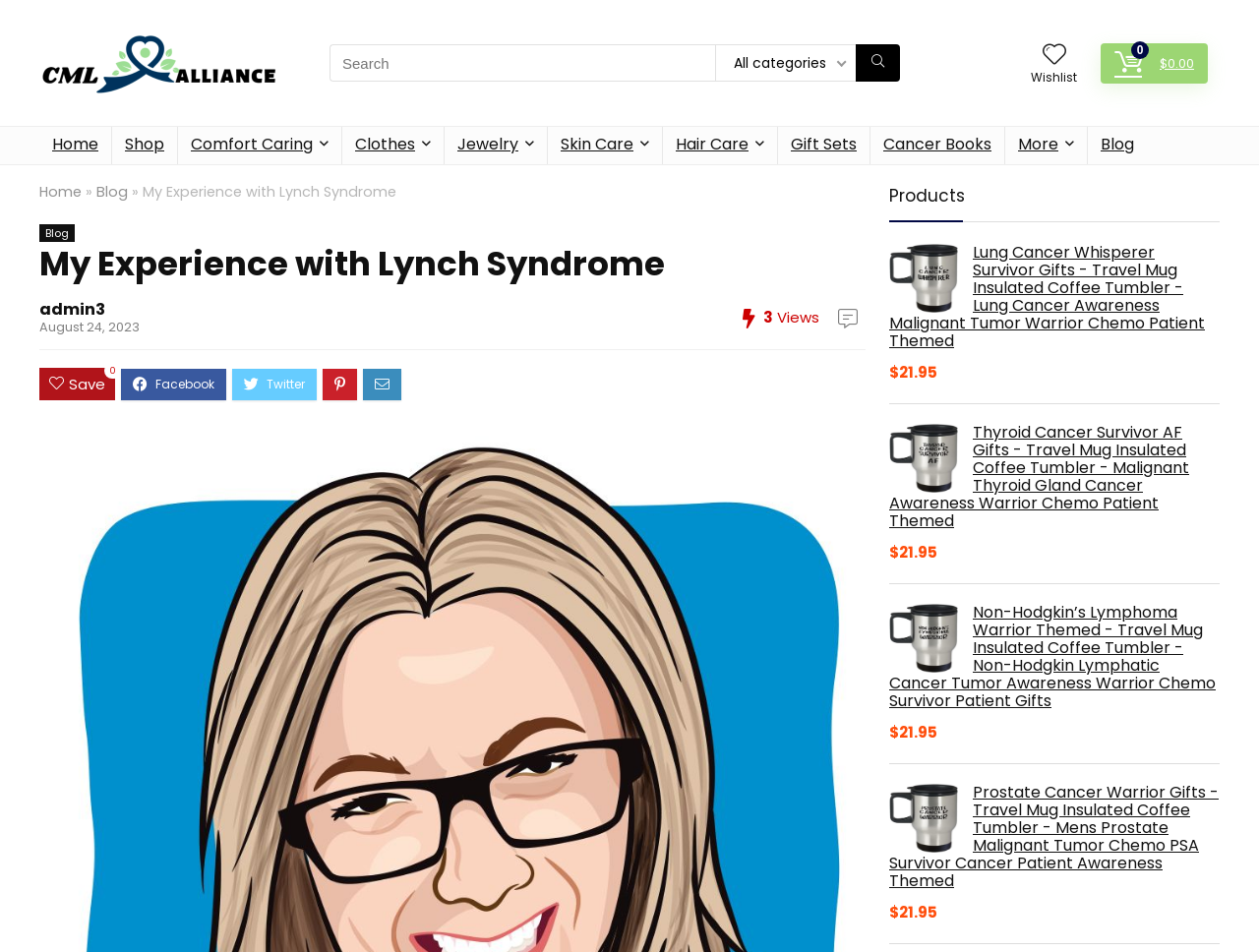How many product categories are listed?
Answer the question with a single word or phrase, referring to the image.

13